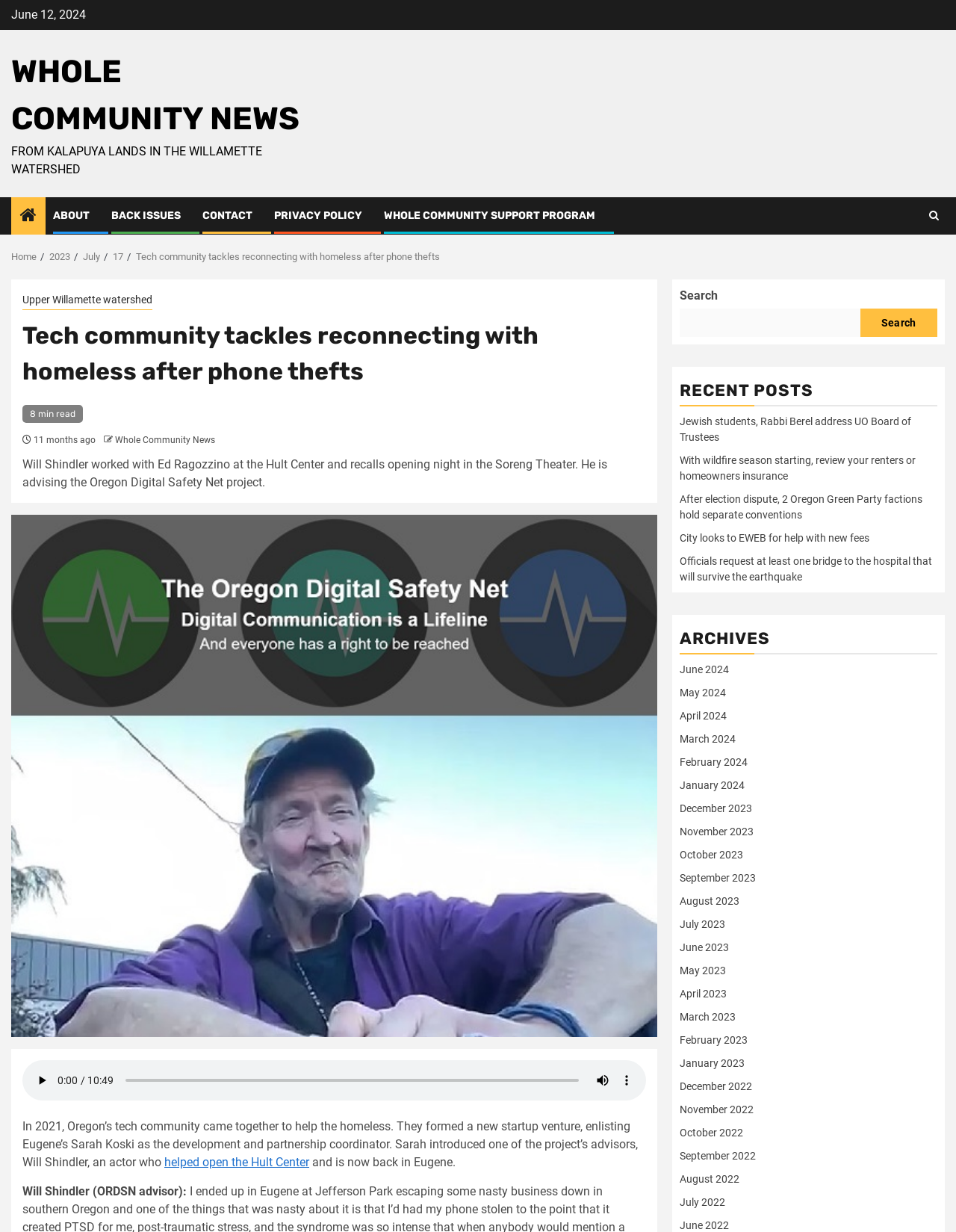Please locate and retrieve the main header text of the webpage.

Tech community tackles reconnecting with homeless after phone thefts